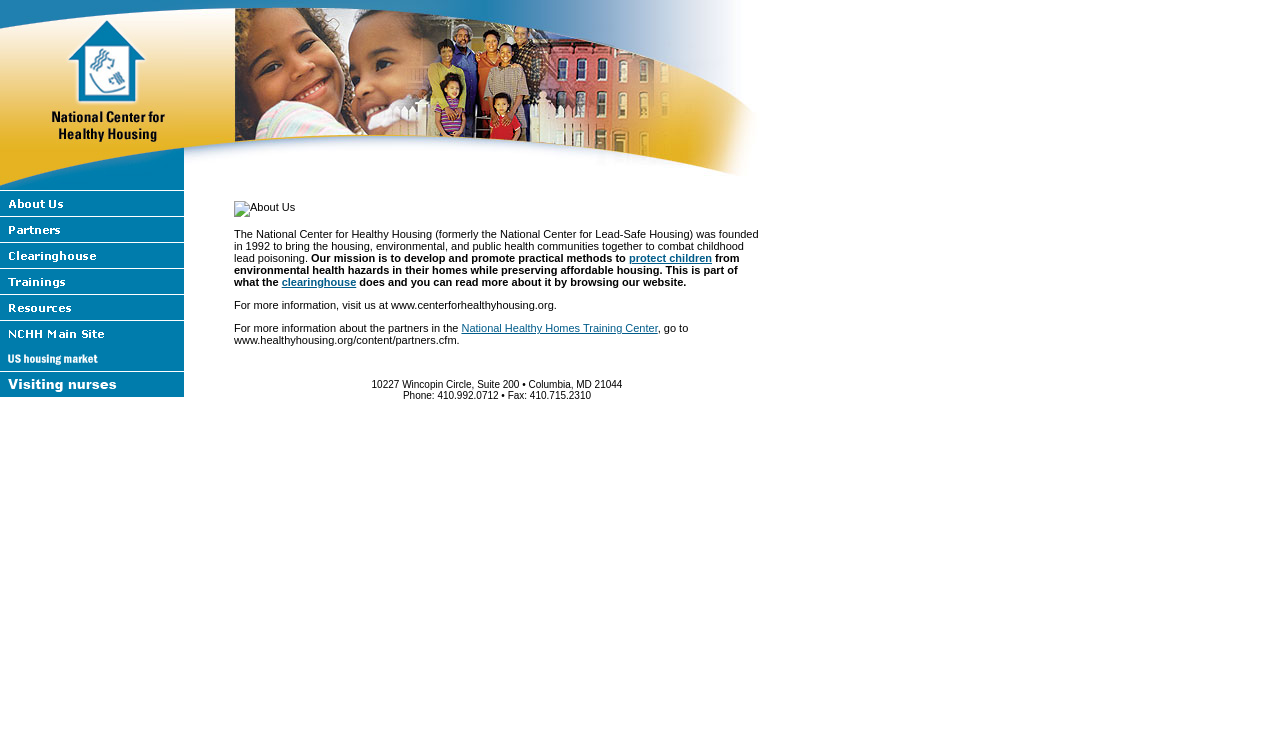What are the main sections of the website?
Based on the image, answer the question in a detailed manner.

The main sections of the website can be found in the top navigation menu, where there are links to 'About Us', 'Partners', 'Clearinghouse', 'Trainings', 'Resources', and 'NCHH Main Site'.